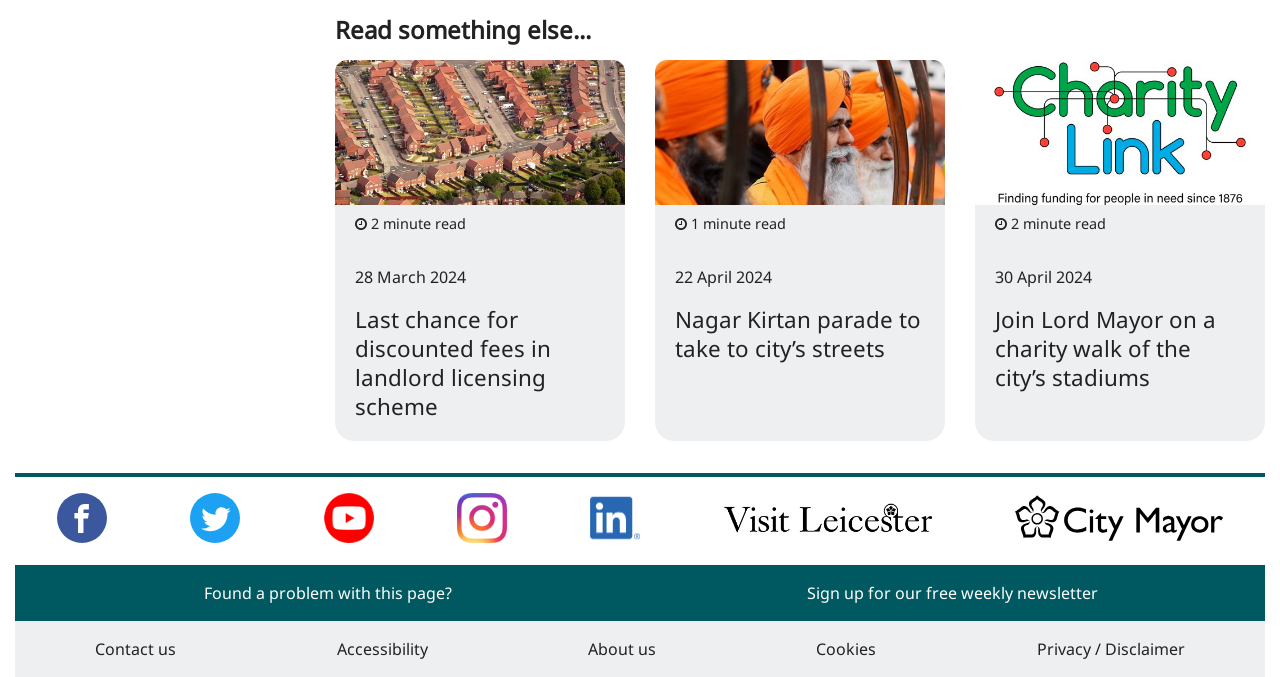Determine the bounding box coordinates of the clickable region to execute the instruction: "Like us on Facebook". The coordinates should be four float numbers between 0 and 1, denoted as [left, top, right, bottom].

[0.044, 0.777, 0.083, 0.81]